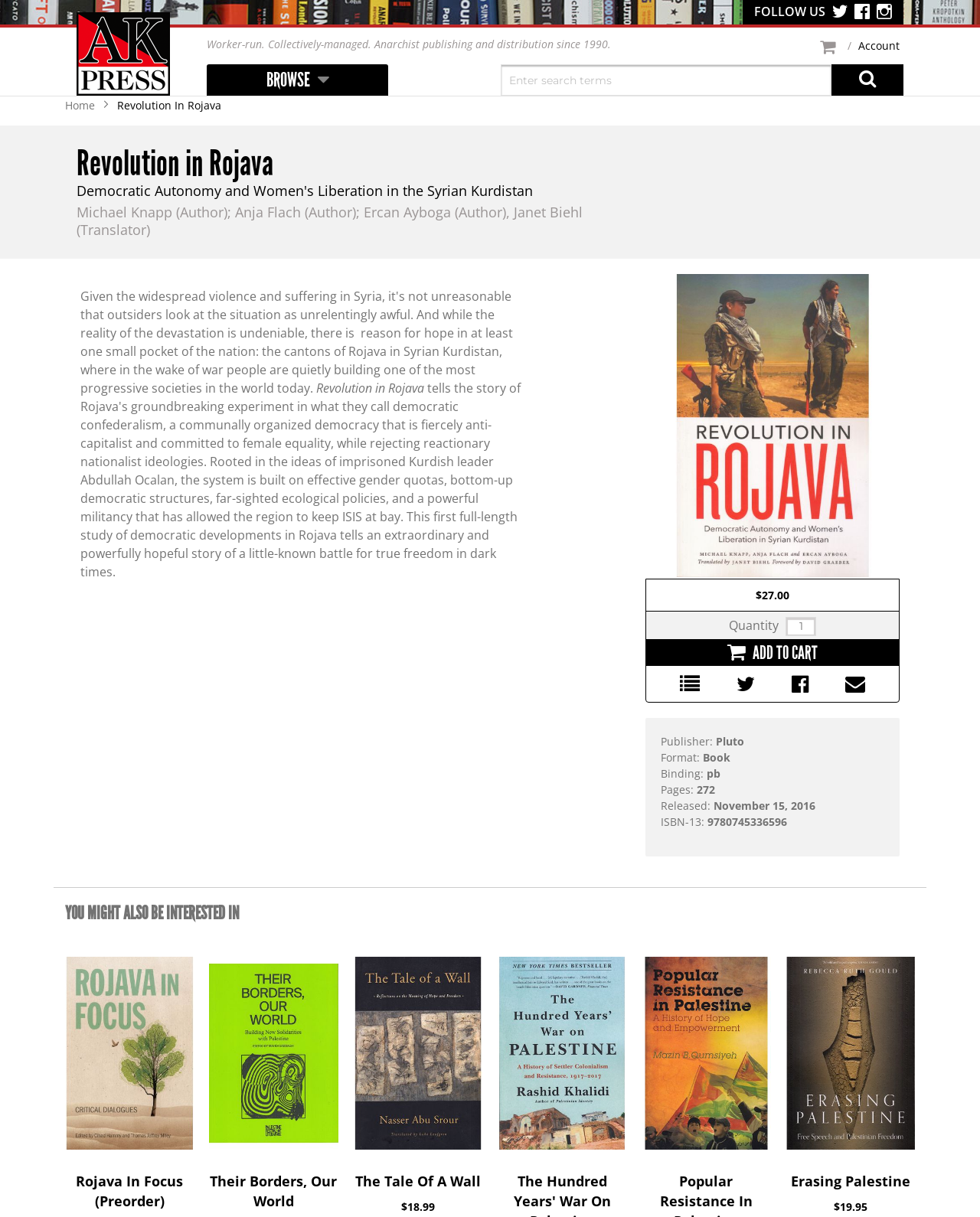Given the content of the image, can you provide a detailed answer to the question?
What is the name of the translator of the book 'Revolution in Rojava'?

I found the name of the translator of the book 'Revolution in Rojava' by looking at the text element with the content 'Michael Knapp (Author); Anja Flach (Author); Ercan Ayboga (Author), Janet Biehl (Translator)' which is located below the book title.